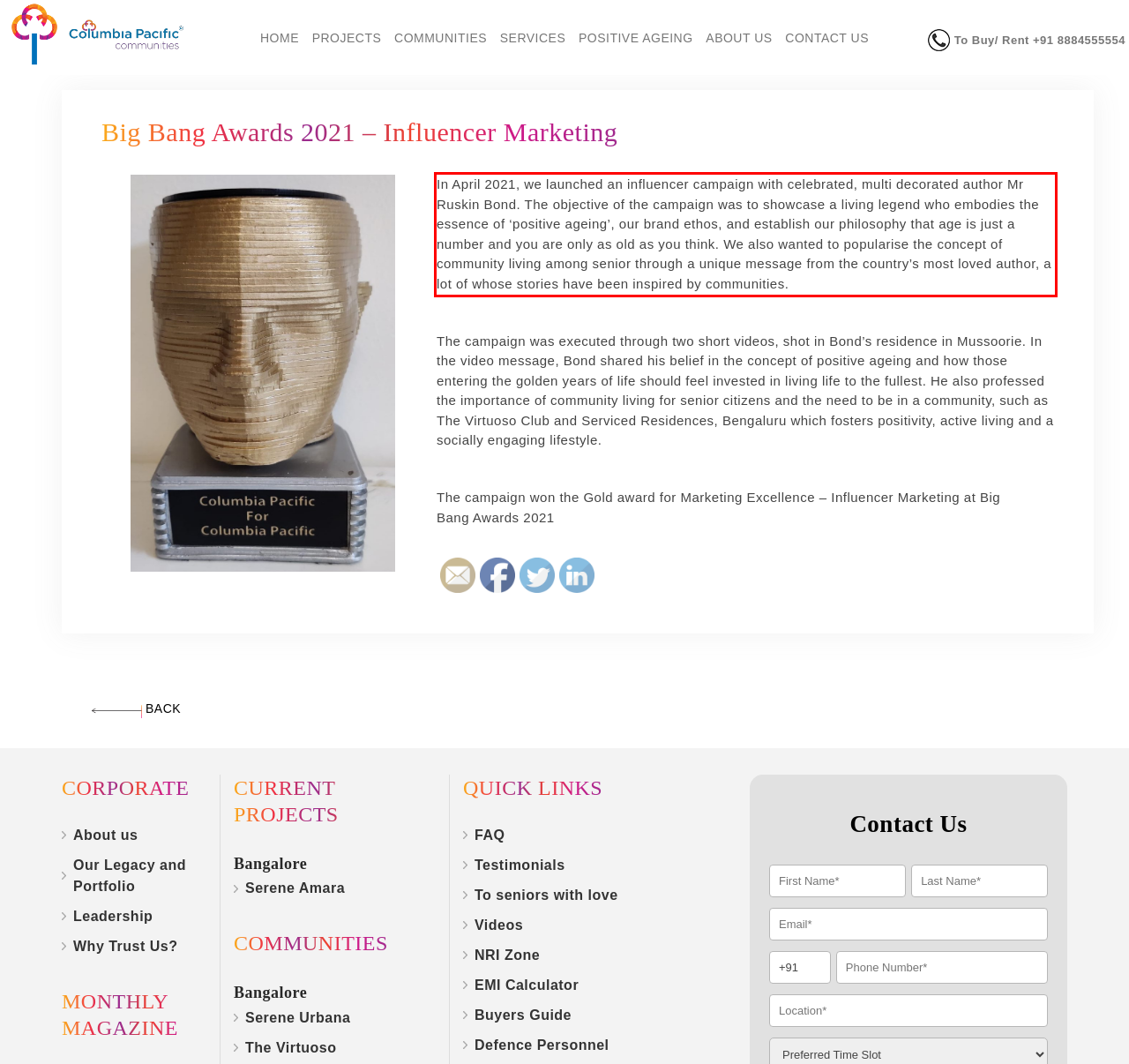There is a screenshot of a webpage with a red bounding box around a UI element. Please use OCR to extract the text within the red bounding box.

In April 2021, we launched an influencer campaign with celebrated, multi decorated author Mr Ruskin Bond. The objective of the campaign was to showcase a living legend who embodies the essence of ‘positive ageing’, our brand ethos, and establish our philosophy that age is just a number and you are only as old as you think. We also wanted to popularise the concept of community living among senior through a unique message from the country’s most loved author, a lot of whose stories have been inspired by communities.